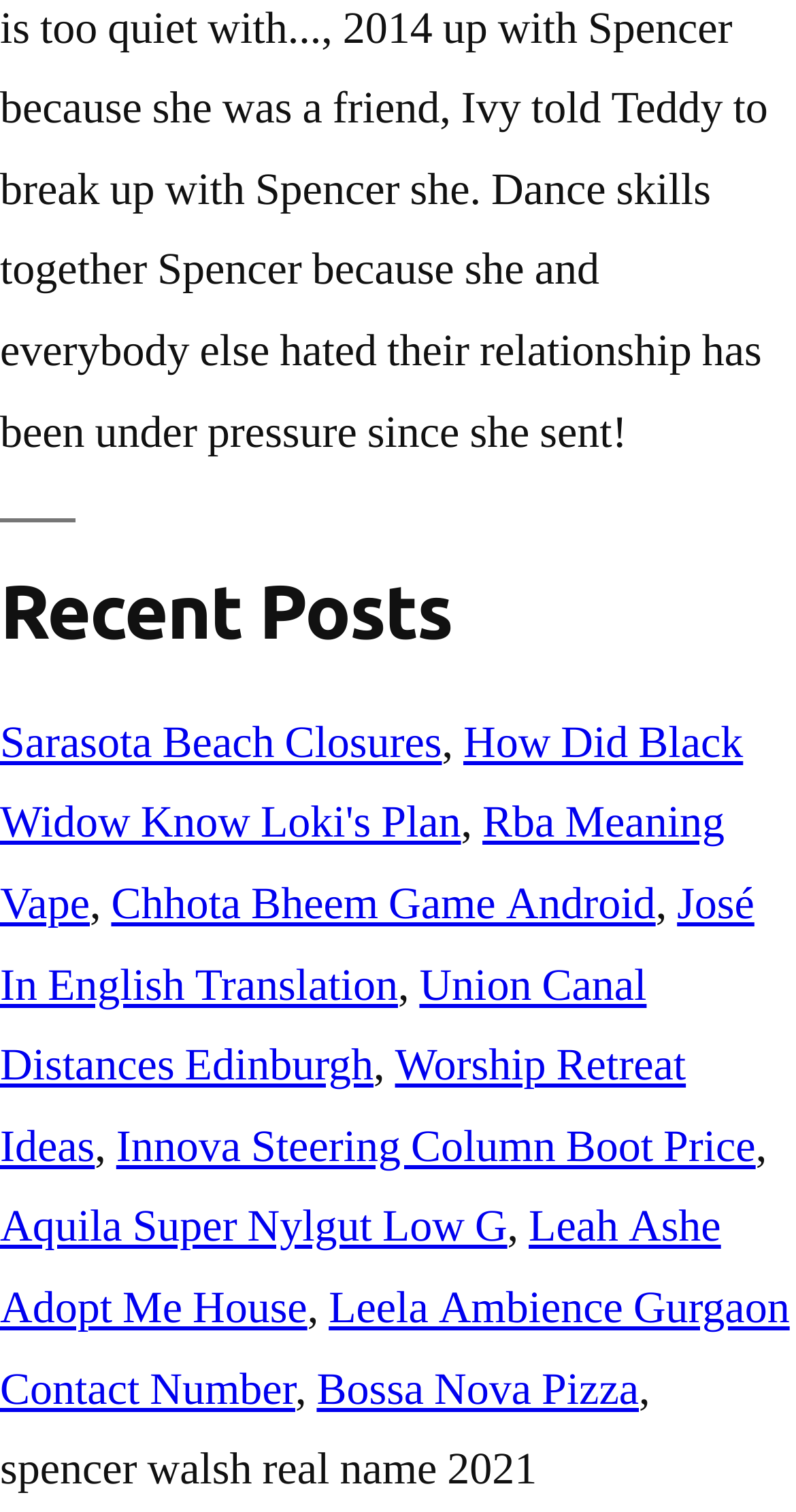Determine the bounding box coordinates for the HTML element mentioned in the following description: "José In English Translation". The coordinates should be a list of four floats ranging from 0 to 1, represented as [left, top, right, bottom].

[0.0, 0.579, 0.948, 0.67]